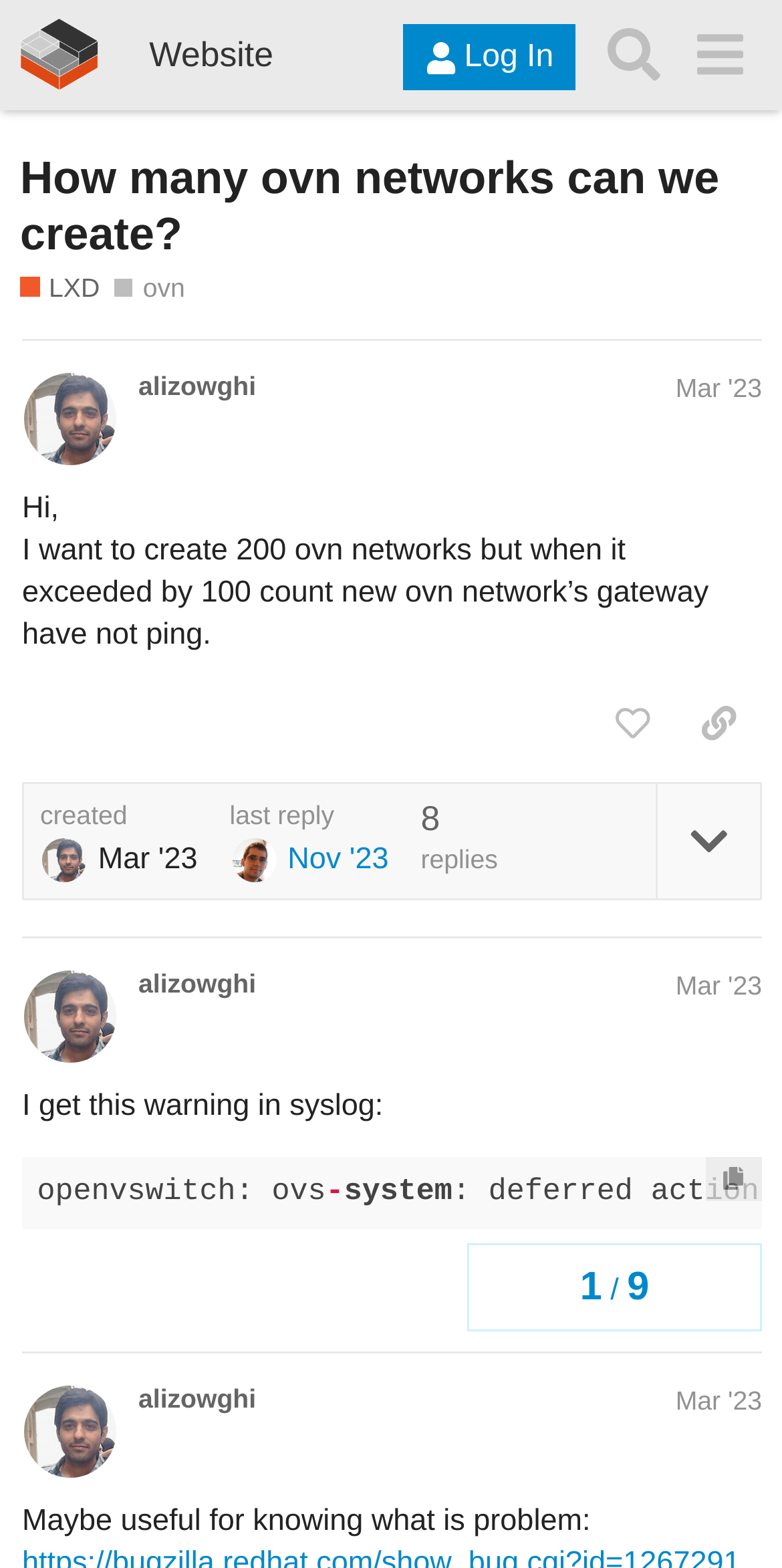What is the topic of the discussion?
Kindly offer a detailed explanation using the data available in the image.

Based on the webpage content, the topic of discussion is about creating ovn networks, specifically the issue of not being able to ping the gateway of new ovn networks when the count exceeds 100.